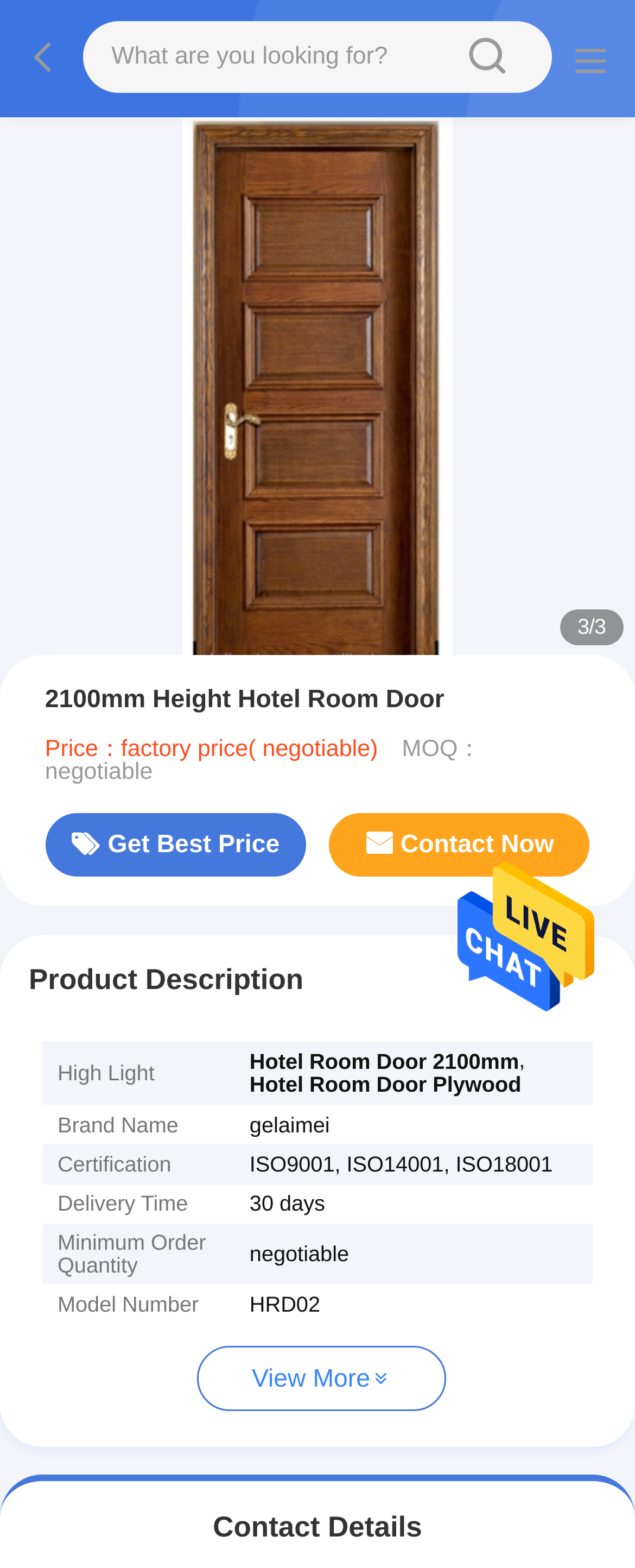Please provide a detailed answer to the question below by examining the image:
What is the brand name of the product?

The brand name of the product can be found in the table with the heading 'Product Description'. In the row with the label 'Brand Name', the value is listed as 'gelaimei'.